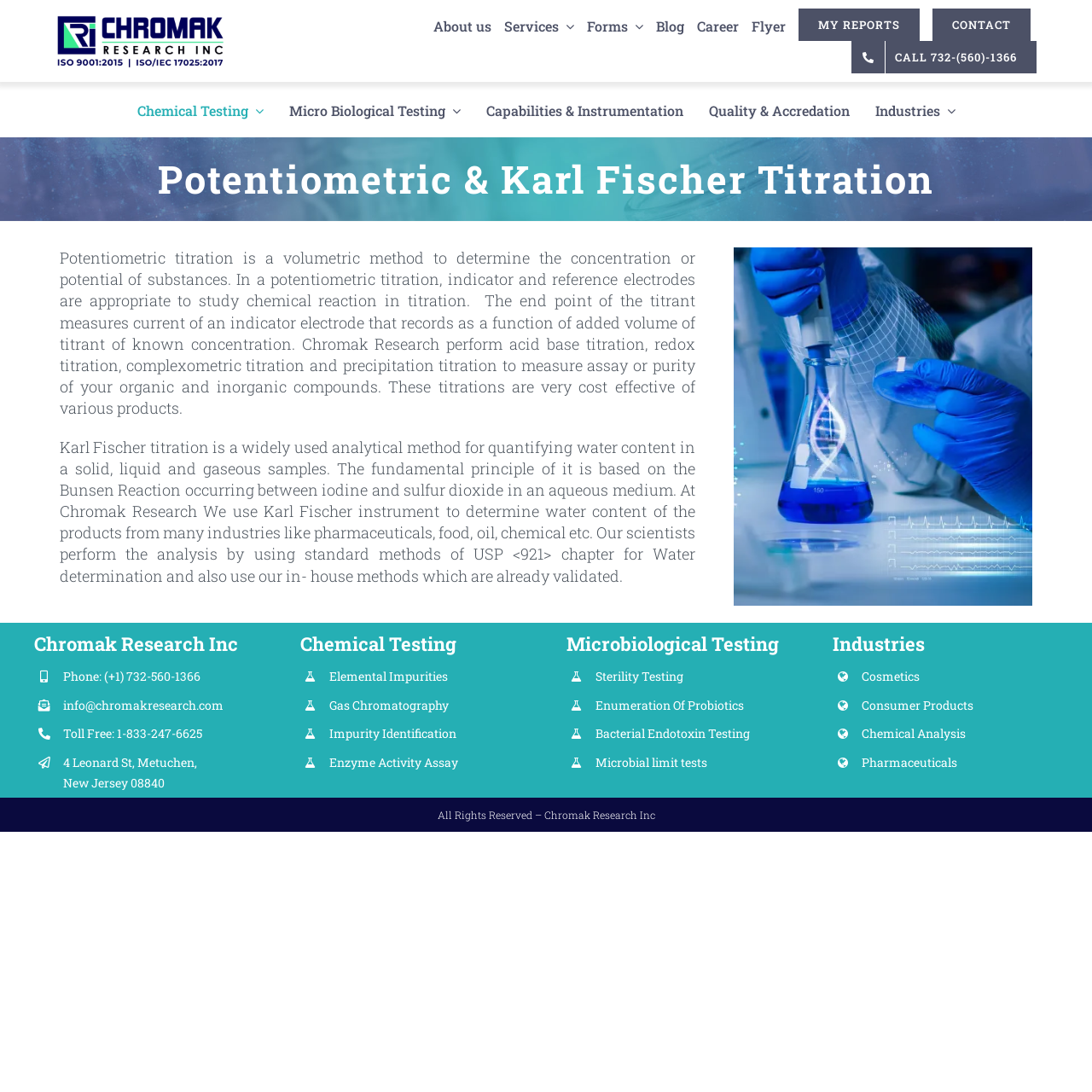Create a detailed narrative describing the layout and content of the webpage.

The webpage is about Chromak Research Laboratory, a company that specializes in potentiometric and Karl Fischer titration. At the top of the page, there is a navigation bar with links to various sections of the website, including "About us", "Services", "Forms", "Blog", "Career", and "CONTACT". Below the navigation bar, there is a main section with a heading "Potentiometric & Karl Fischer Titration" and two paragraphs of text describing the two types of titration. 

To the right of the text, there is an image. Below the main section, there are three columns of links, each with a heading: "Chemical Testing", "Microbiological Testing", and "Industries". The links in each column are related to the respective heading. For example, under "Chemical Testing", there are links to "Elemental Impurities", "Gas Chromatography", and "Impurity Identification". 

At the bottom of the page, there is a section with the company's contact information, including phone numbers, email address, and physical address. There is also a copyright notice and a link to go back to the top of the page.